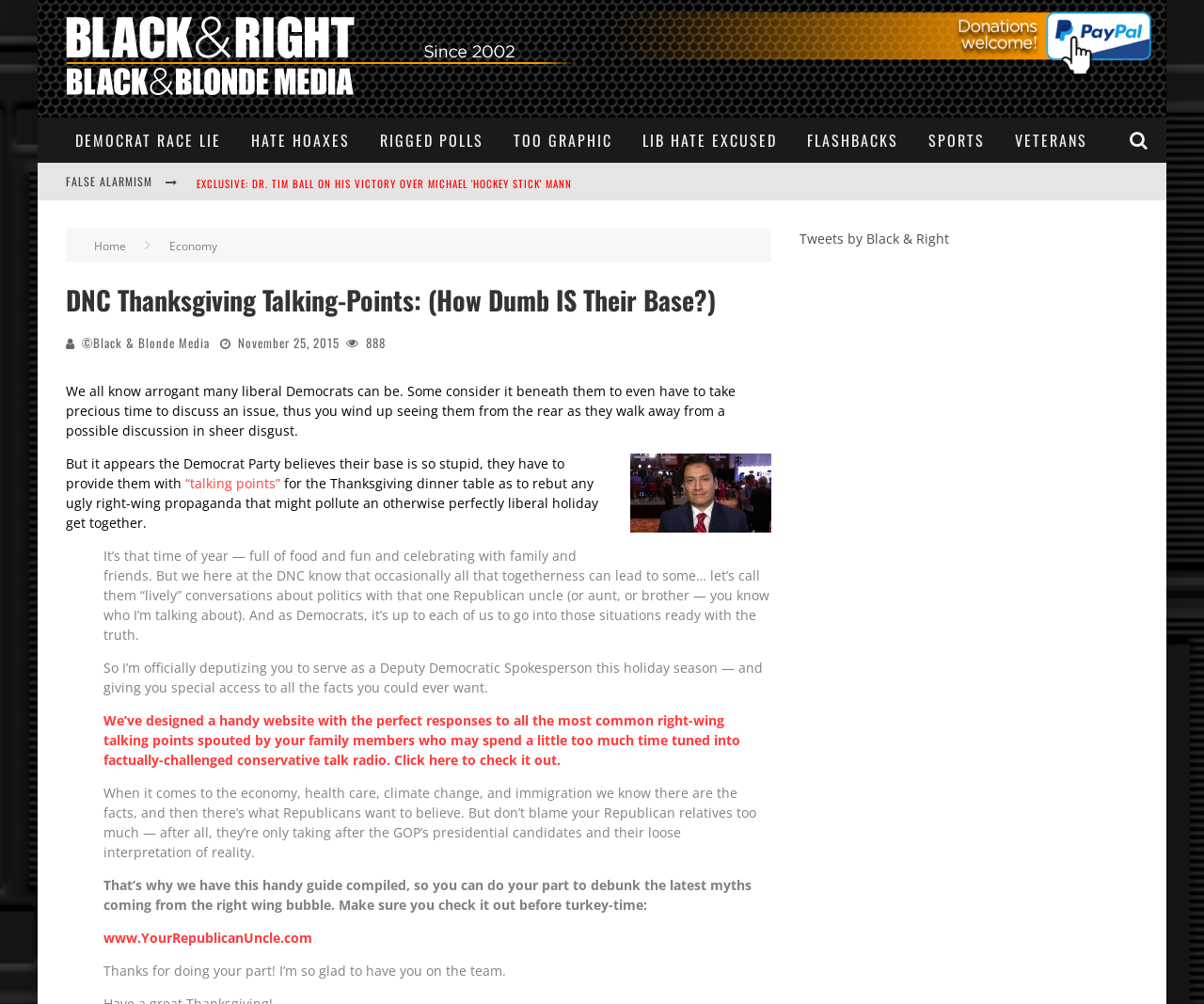How many links are there in the top navigation bar?
Provide a well-explained and detailed answer to the question.

The top navigation bar contains links to 'DEMOCRAT RACE LIE', 'HATE HOAXES', 'RIGGED POLLS', 'TOO GRAPHIC', 'LIB HATE EXCUSED', 'FLASHBACKS', 'SPORTS', 'VETERANS', and ''. These links are arranged horizontally and are easily accessible.